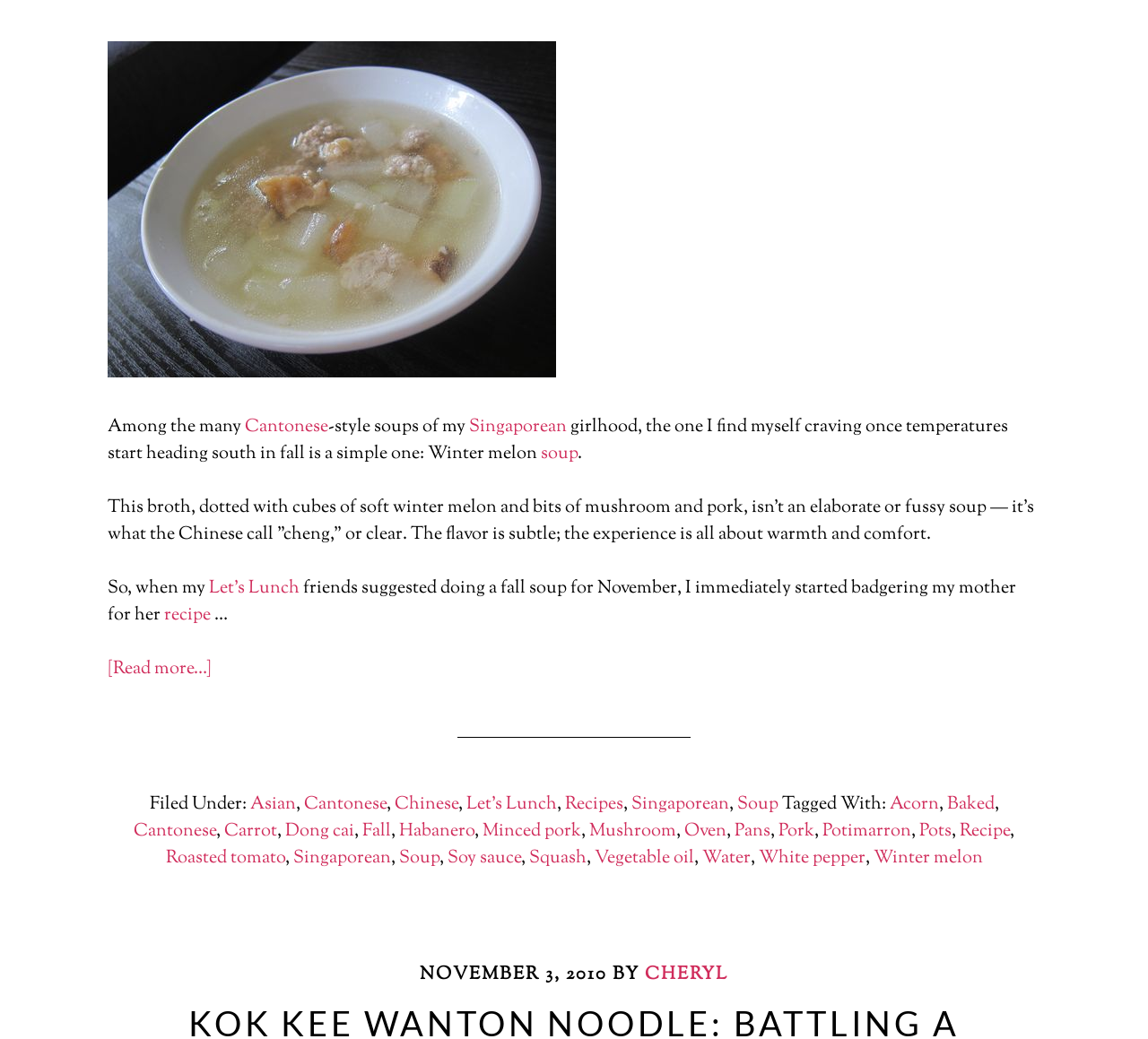Identify the bounding box coordinates of the region that needs to be clicked to carry out this instruction: "View the post tagged with Cantonese". Provide these coordinates as four float numbers ranging from 0 to 1, i.e., [left, top, right, bottom].

[0.264, 0.762, 0.336, 0.787]